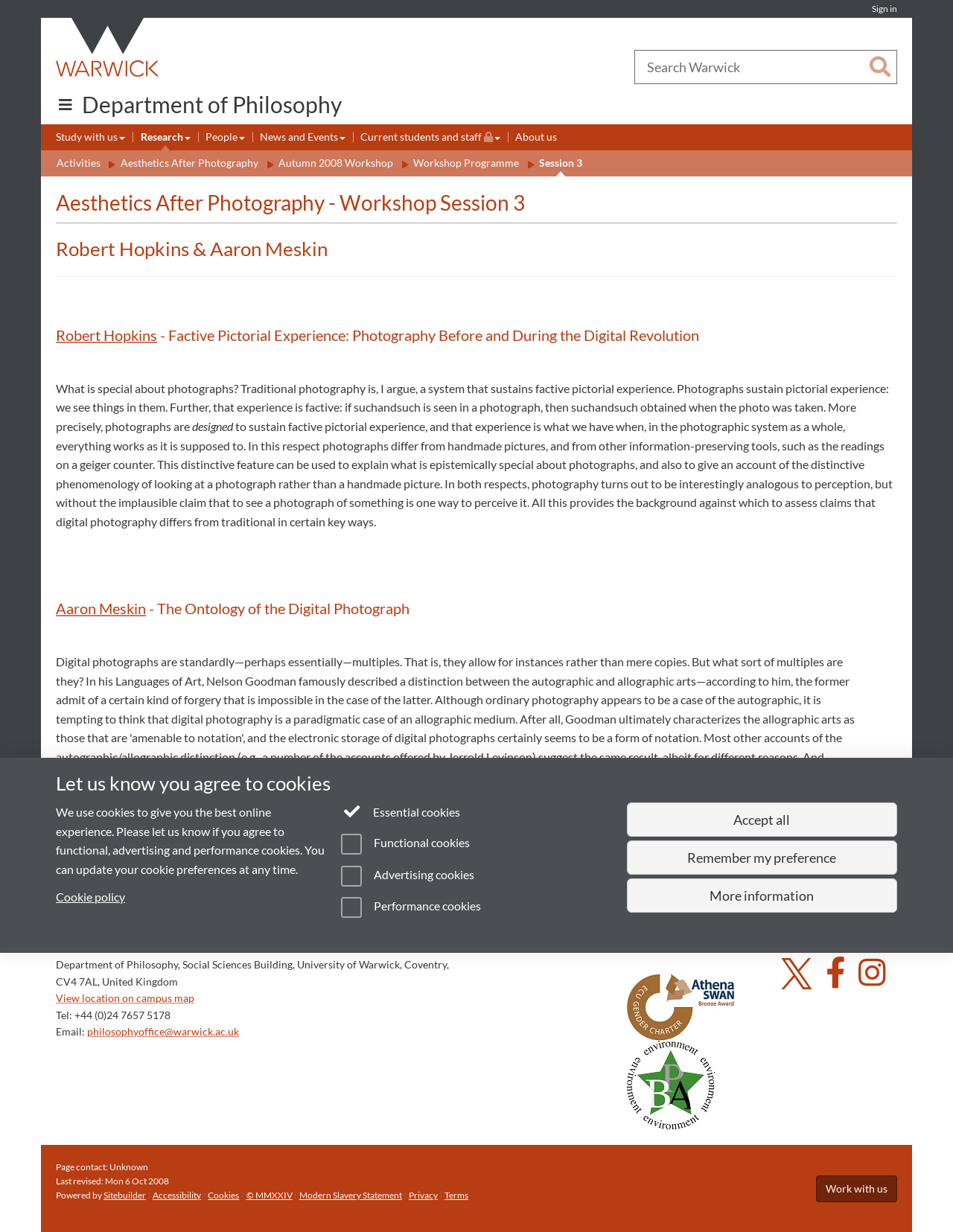What is the location of the department?
Provide a well-explained and detailed answer to the question.

I found the answer by looking at the static text element with the text 'Department of Philosophy, Social Sciences Building, University of Warwick, Coventry' which is located at the bottom of the webpage, indicating that it is the location of the department.